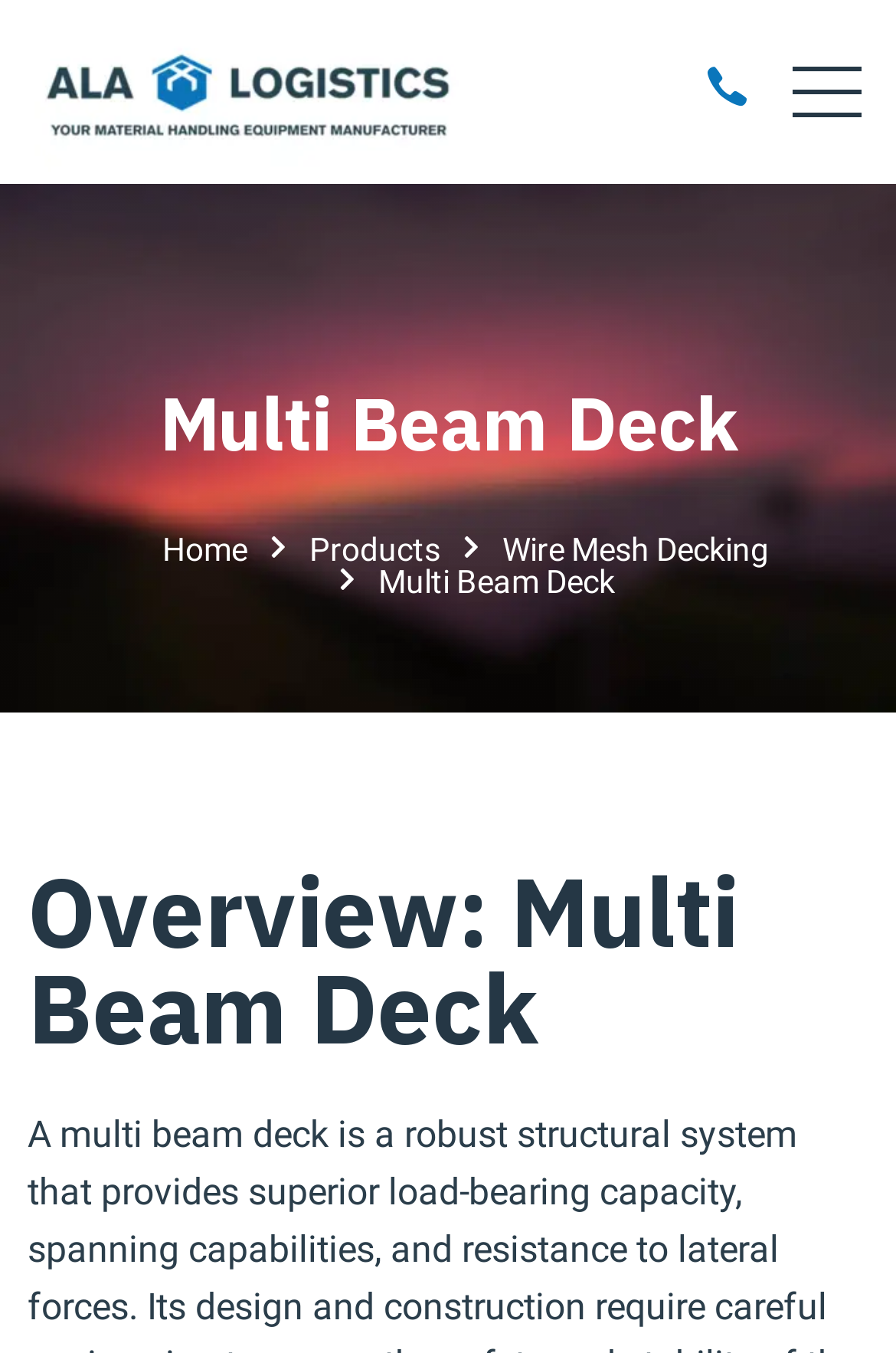Provide a brief response to the question below using a single word or phrase: 
How many navigation links are there?

3